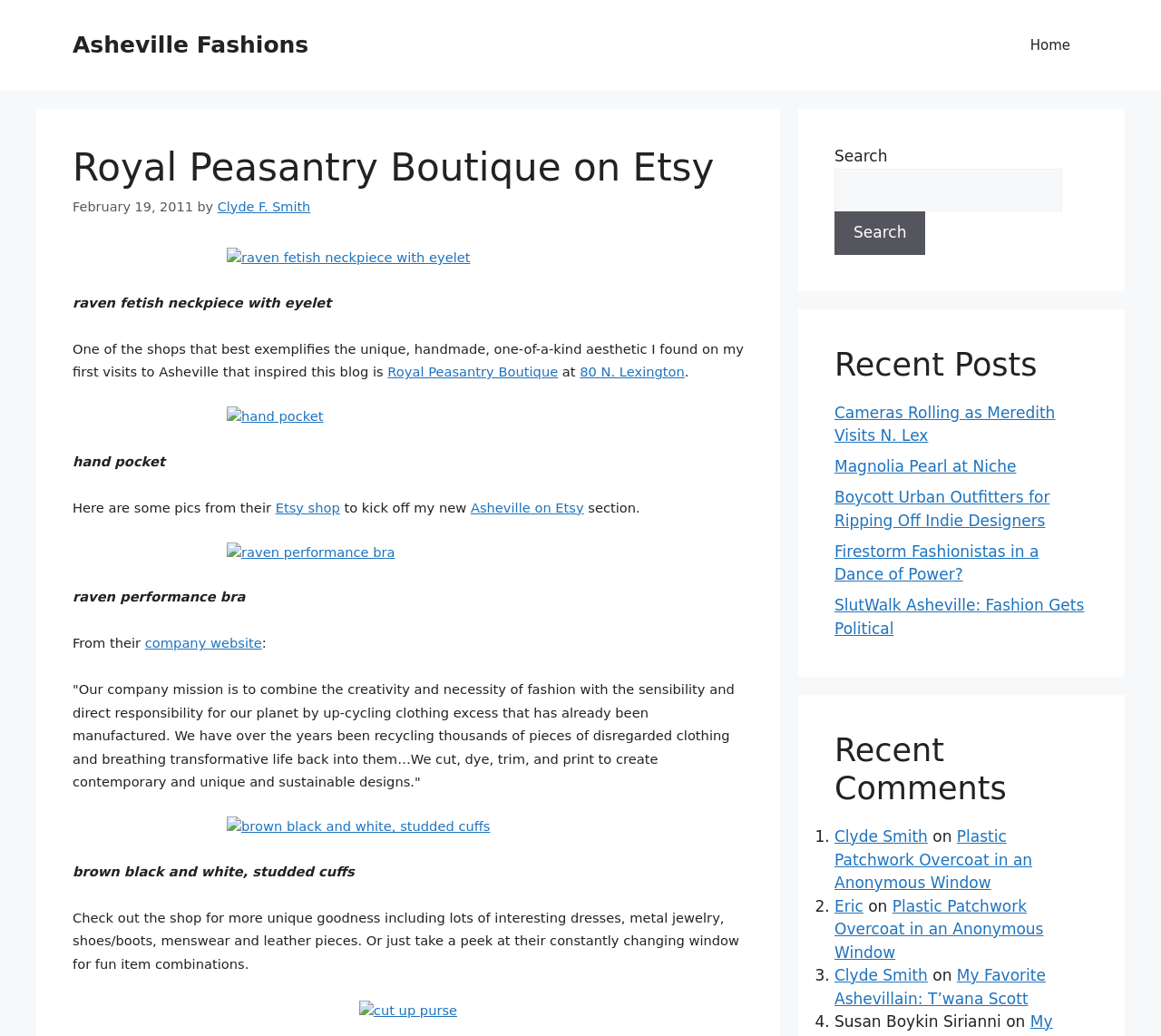Respond with a single word or phrase:
What is the name of the boutique featured on this webpage?

Royal Peasantry Boutique